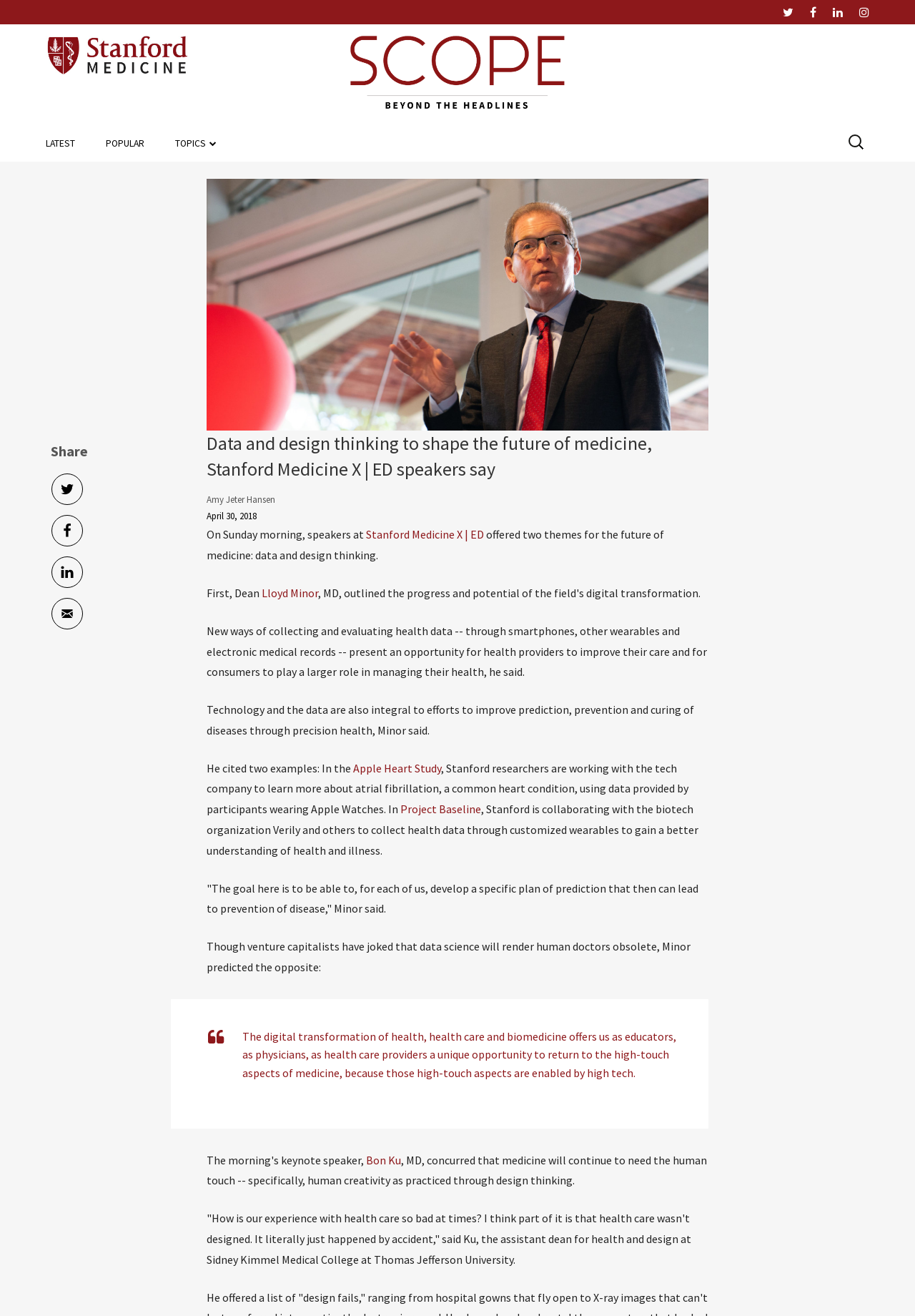Find the bounding box coordinates for the element that must be clicked to complete the instruction: "Share this article". The coordinates should be four float numbers between 0 and 1, indicated as [left, top, right, bottom].

[0.055, 0.333, 0.096, 0.353]